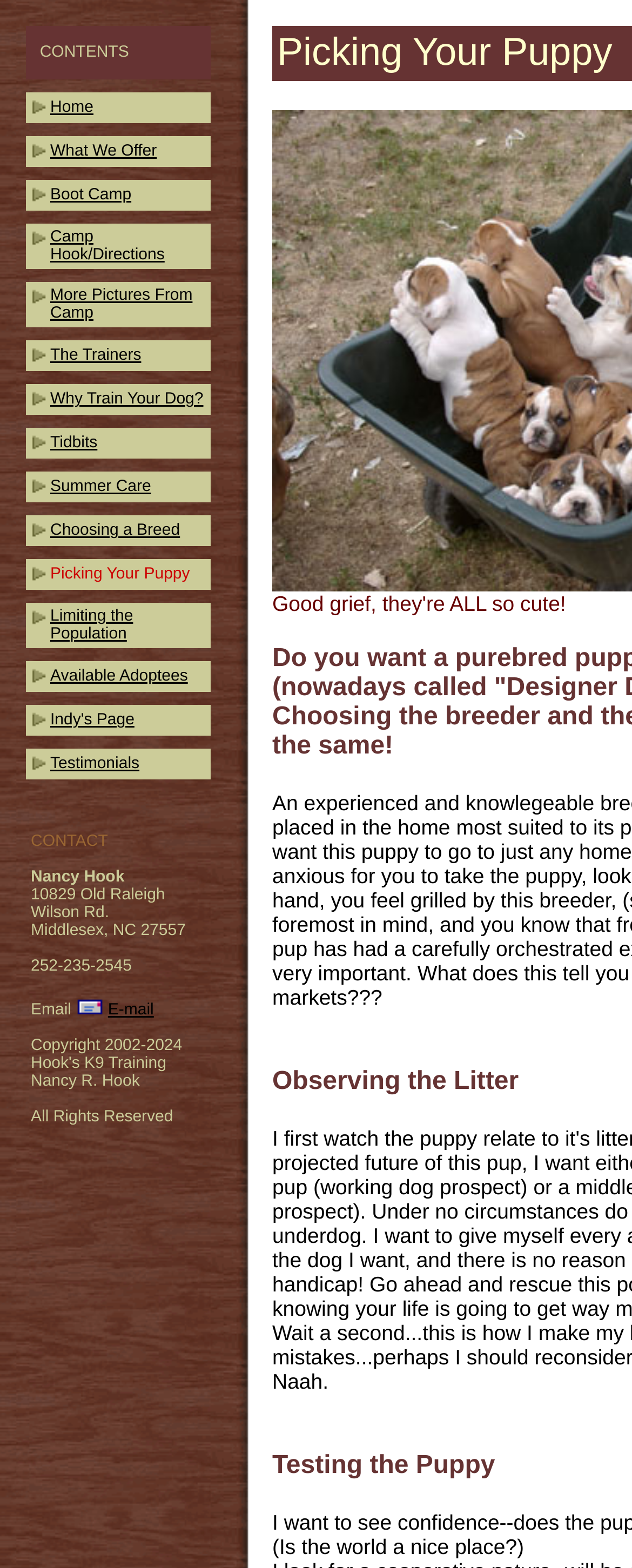Determine the bounding box coordinates of the element's region needed to click to follow the instruction: "Learn about Boot Camp". Provide these coordinates as four float numbers between 0 and 1, formatted as [left, top, right, bottom].

[0.079, 0.118, 0.208, 0.13]